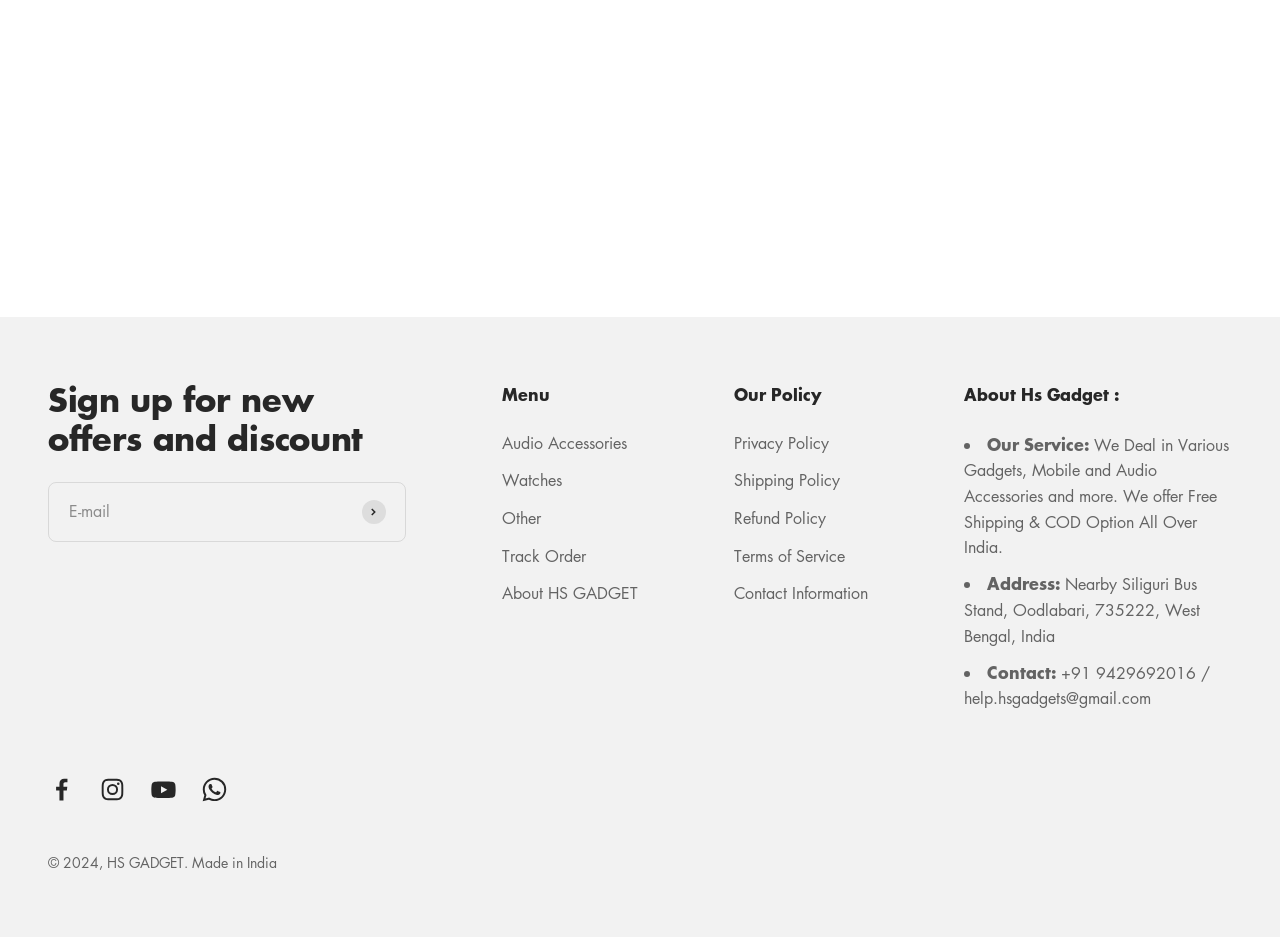Please provide a brief answer to the question using only one word or phrase: 
What is the company's email address?

help.hsgadgets@gmail.com